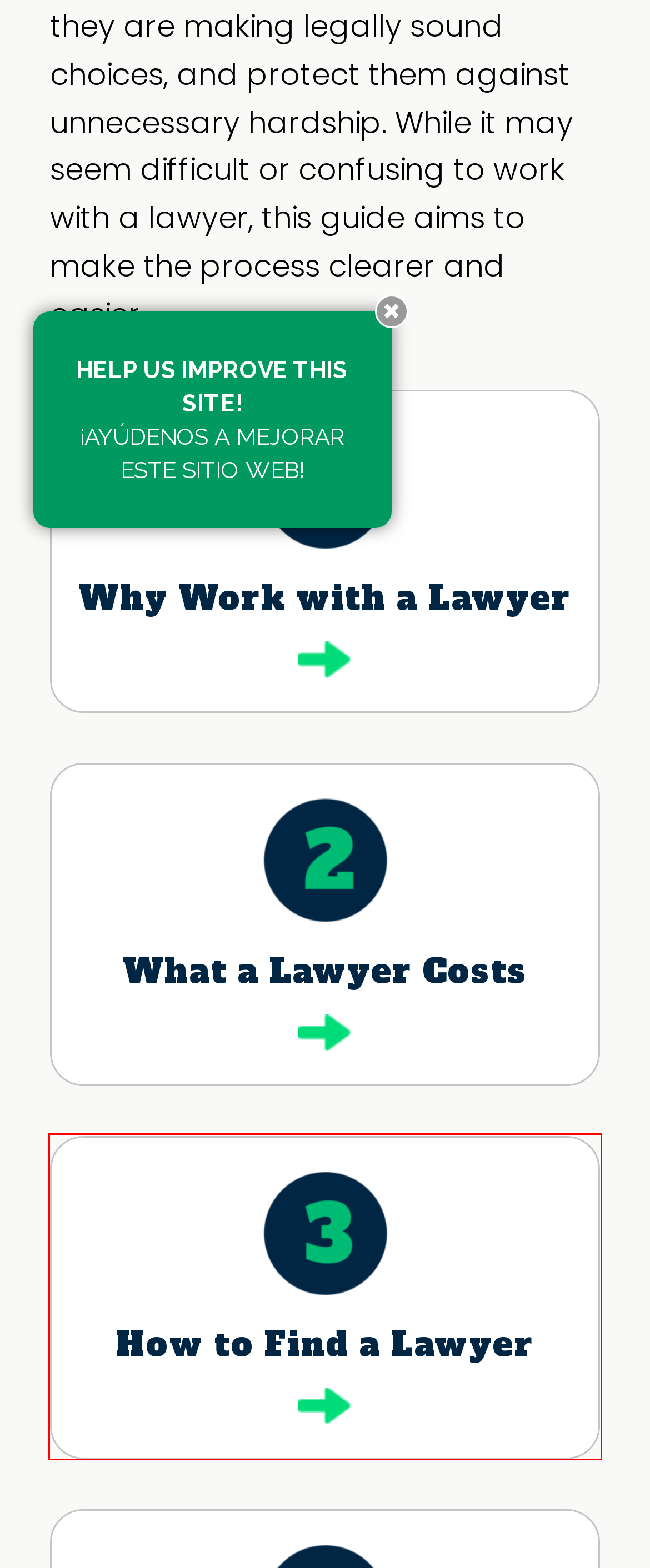You have a screenshot of a webpage with a red rectangle bounding box around a UI element. Choose the best description that matches the new page after clicking the element within the bounding box. The candidate descriptions are:
A. Why Work with a Lawyer - Farmland Access Legal Toolkit
B. When to Work with Lawyers - Farmland Access Legal Toolkit
C. Concerns about Working with Lawyers - Farmland Access Legal Toolkit
D. What to Look for in a Lawyer - Farmland Access Legal Toolkit
E. What a Lawyer Costs - Farmland Access Legal Toolkit
F. HOME - Farmland Access Legal Toolkit
G. How to Find a Lawyer - Farmland Access Legal Toolkit
H. What to Expect from a Lawyer - Farmland Access Legal Toolkit

G